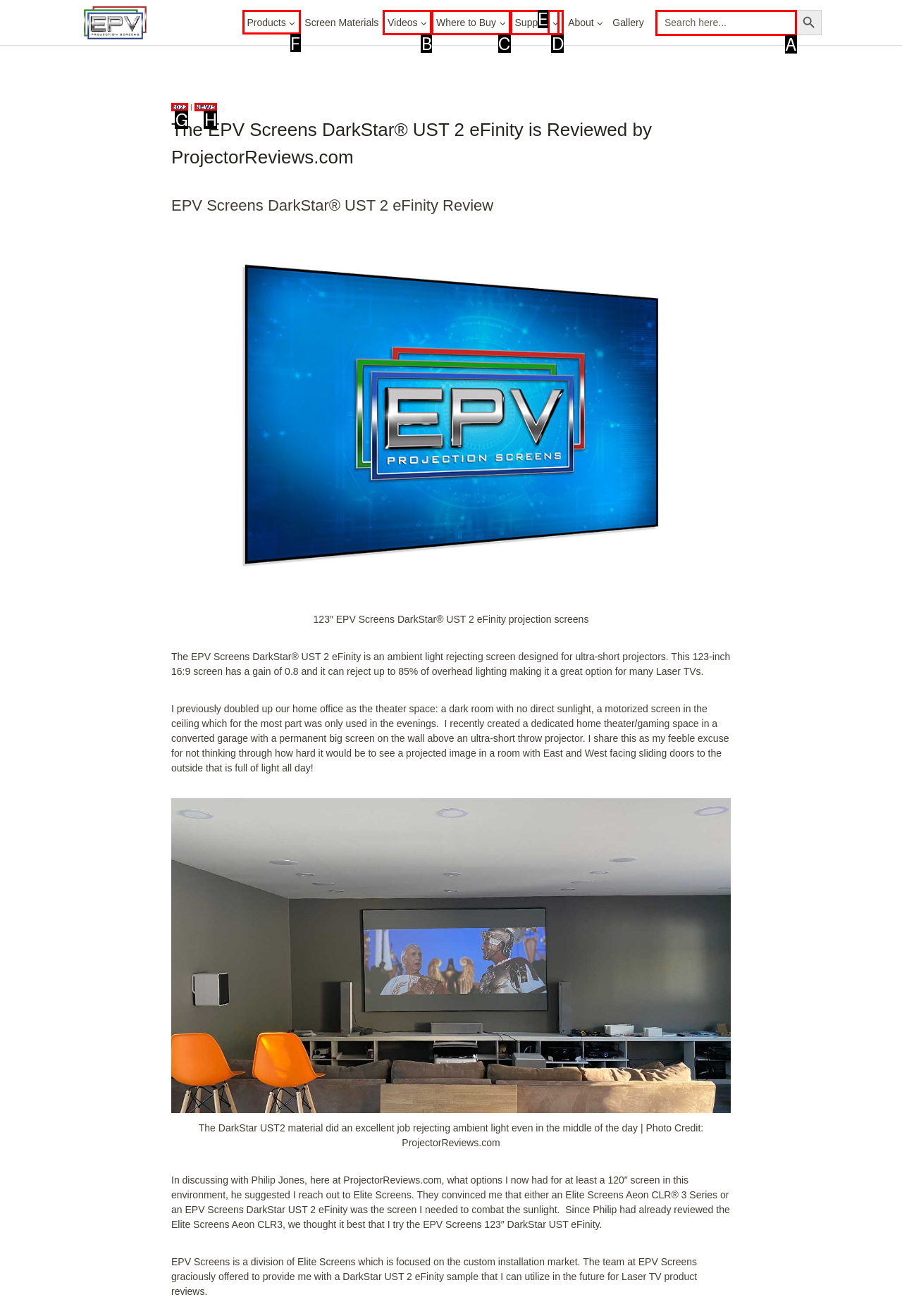Determine the correct UI element to click for this instruction: Go to Products. Respond with the letter of the chosen element.

F